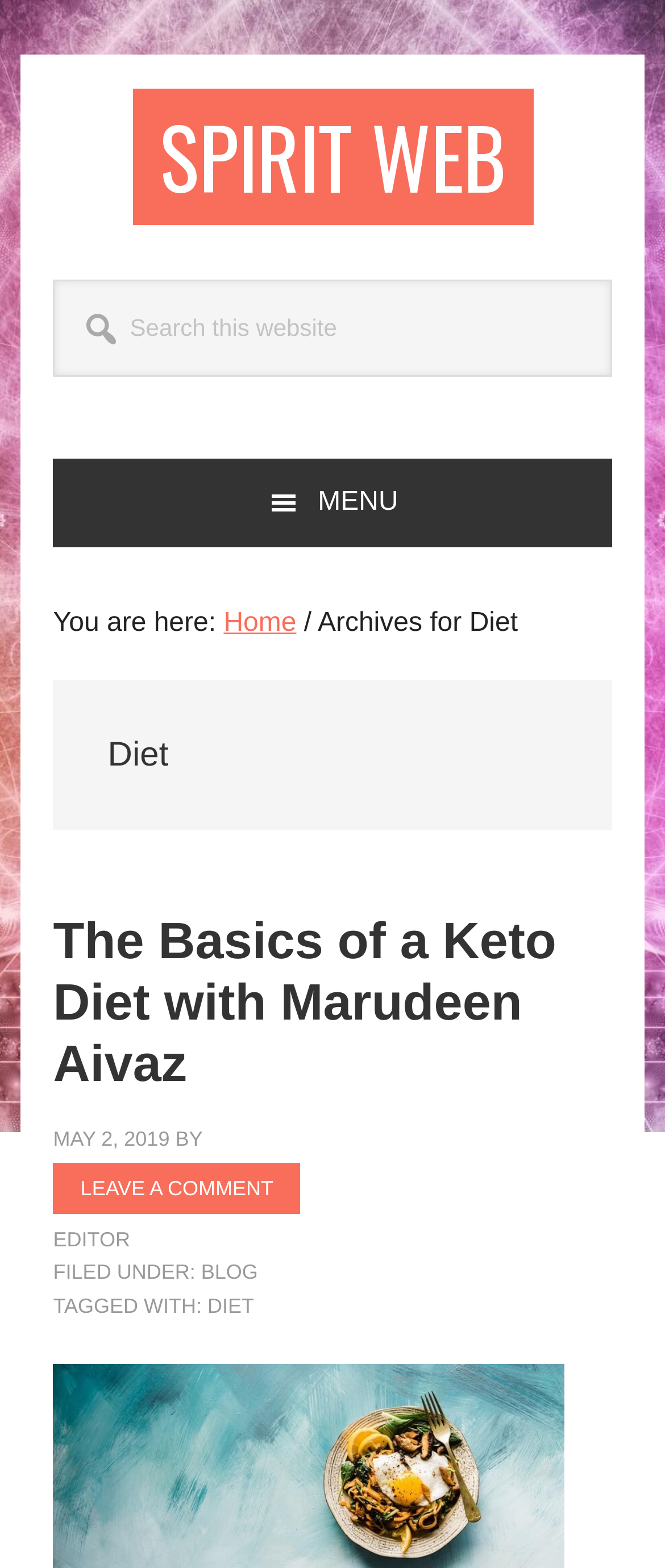Determine the bounding box coordinates for the clickable element to execute this instruction: "Click MENU". Provide the coordinates as four float numbers between 0 and 1, i.e., [left, top, right, bottom].

[0.08, 0.292, 0.92, 0.349]